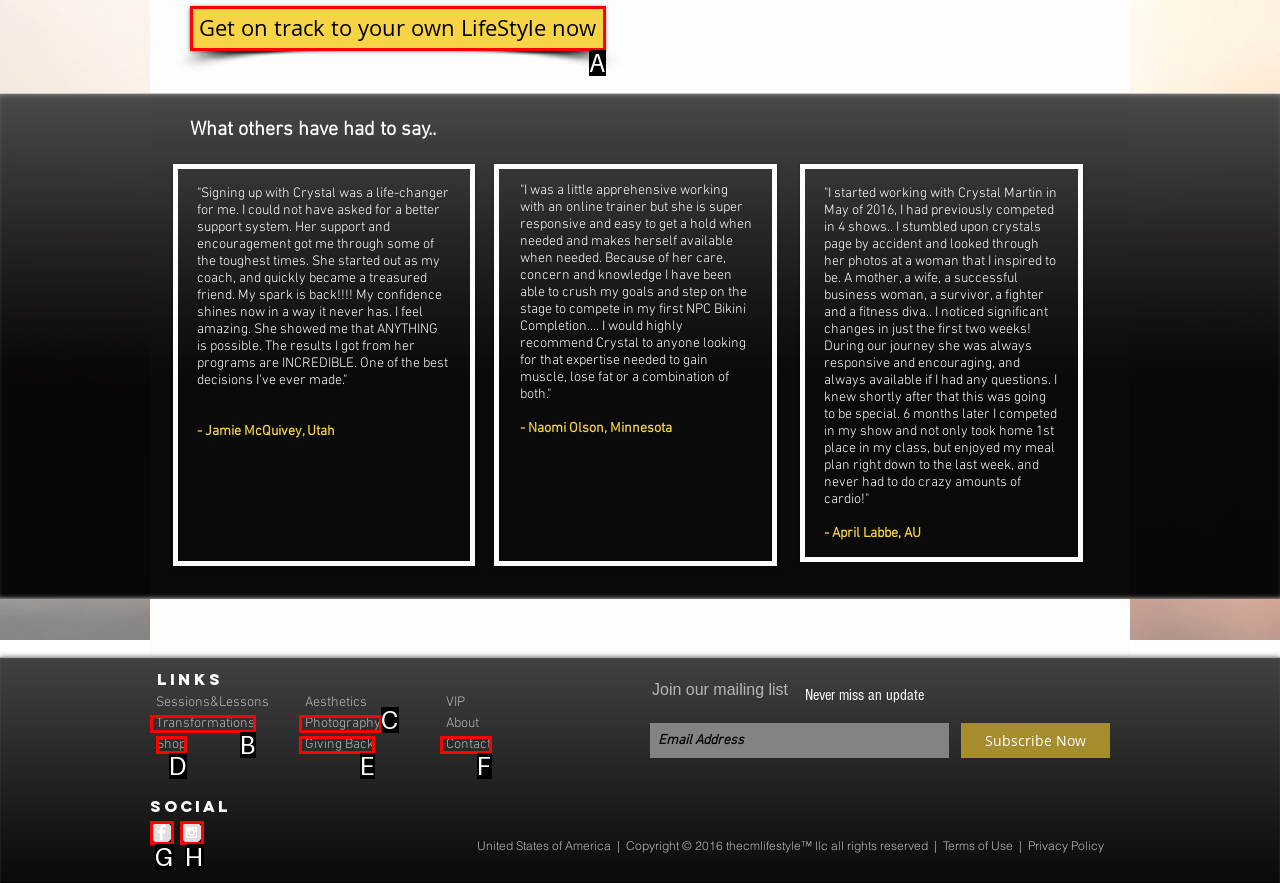Using the description: Contact, find the HTML element that matches it. Answer with the letter of the chosen option.

F